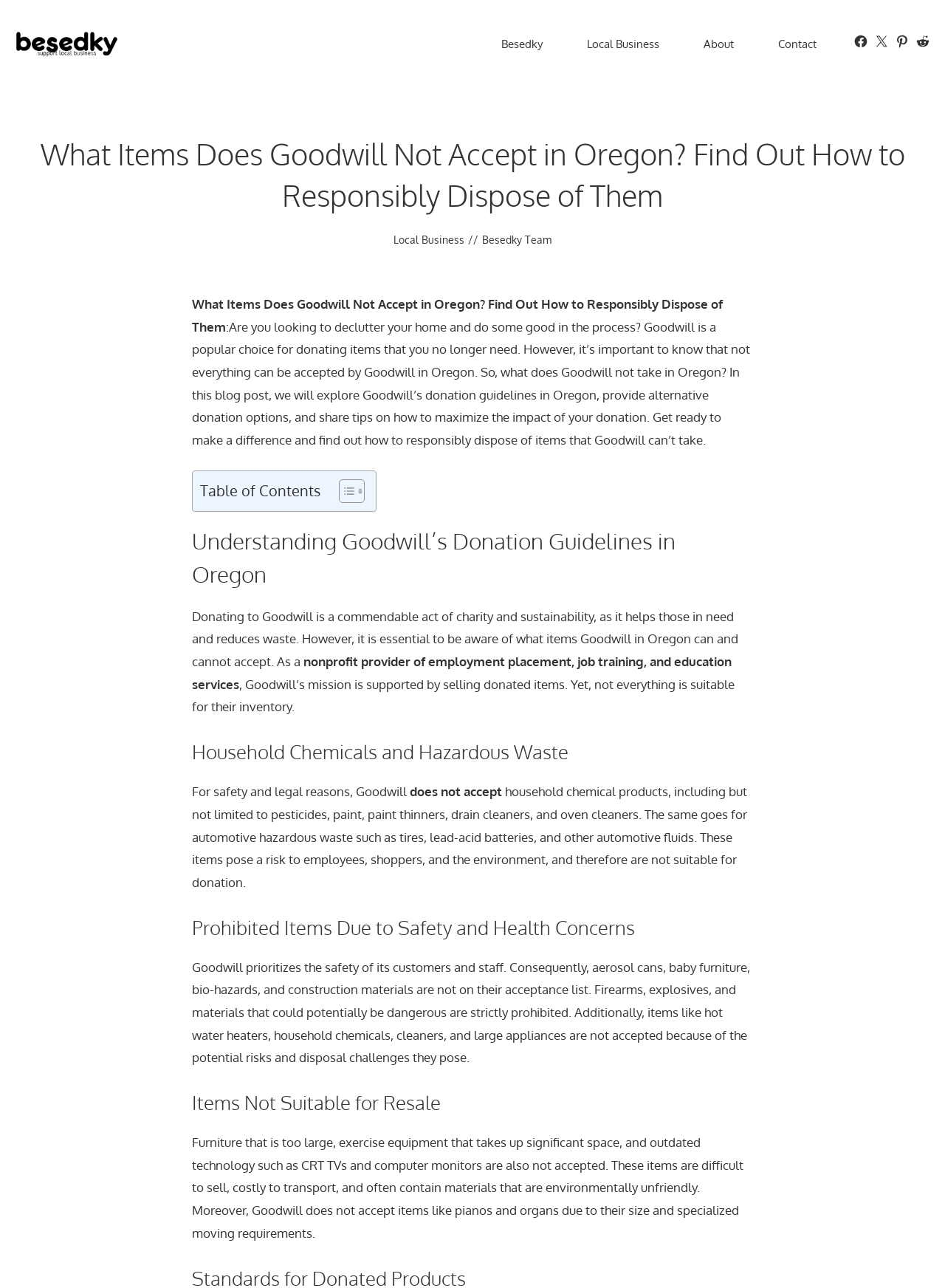Please find the bounding box coordinates of the element that you should click to achieve the following instruction: "Visit the Local Business page". The coordinates should be presented as four float numbers between 0 and 1: [left, top, right, bottom].

[0.598, 0.023, 0.721, 0.046]